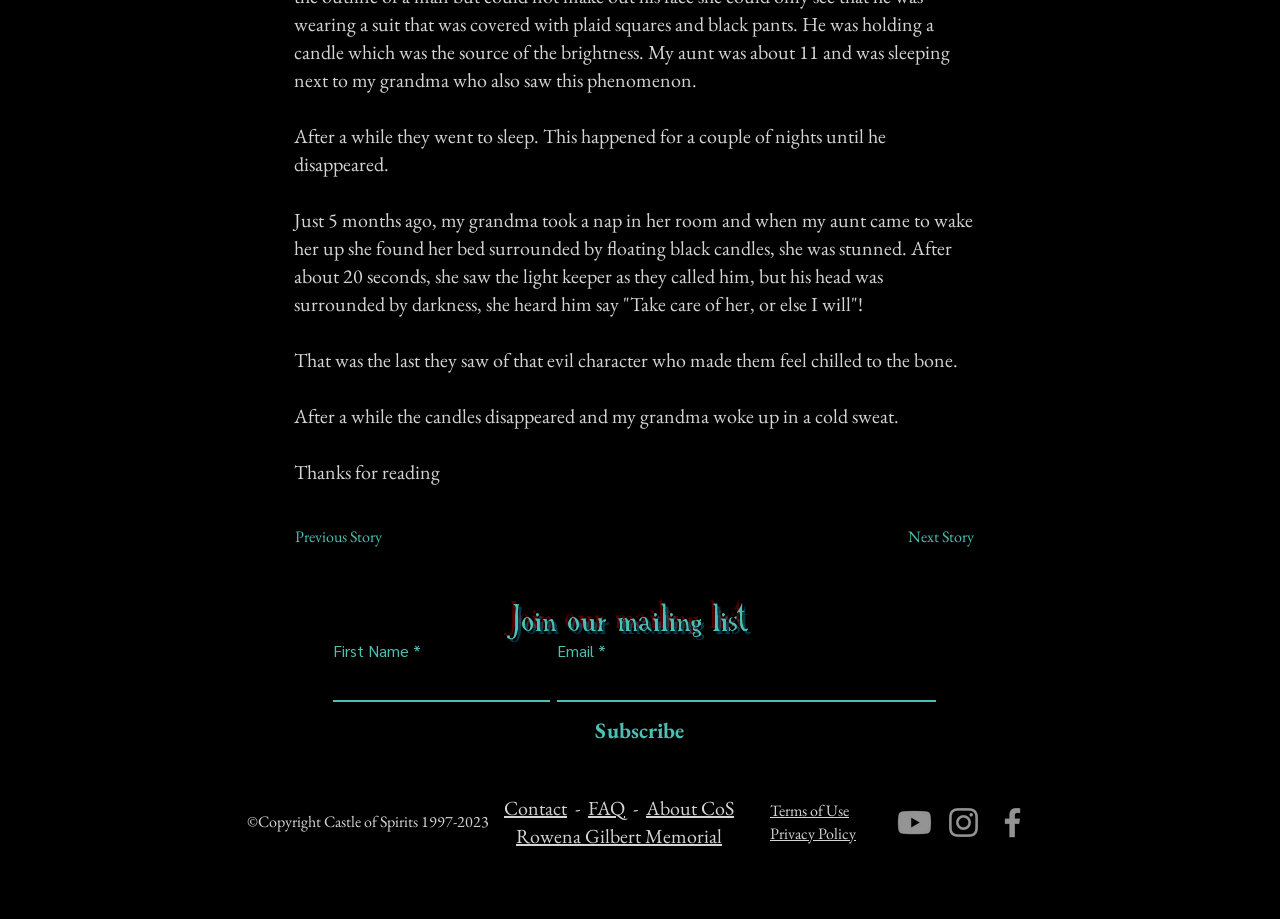Provide the bounding box coordinates for the UI element that is described by this text: "name="first-name"". The coordinates should be in the form of four float numbers between 0 and 1: [left, top, right, bottom].

[0.26, 0.717, 0.43, 0.764]